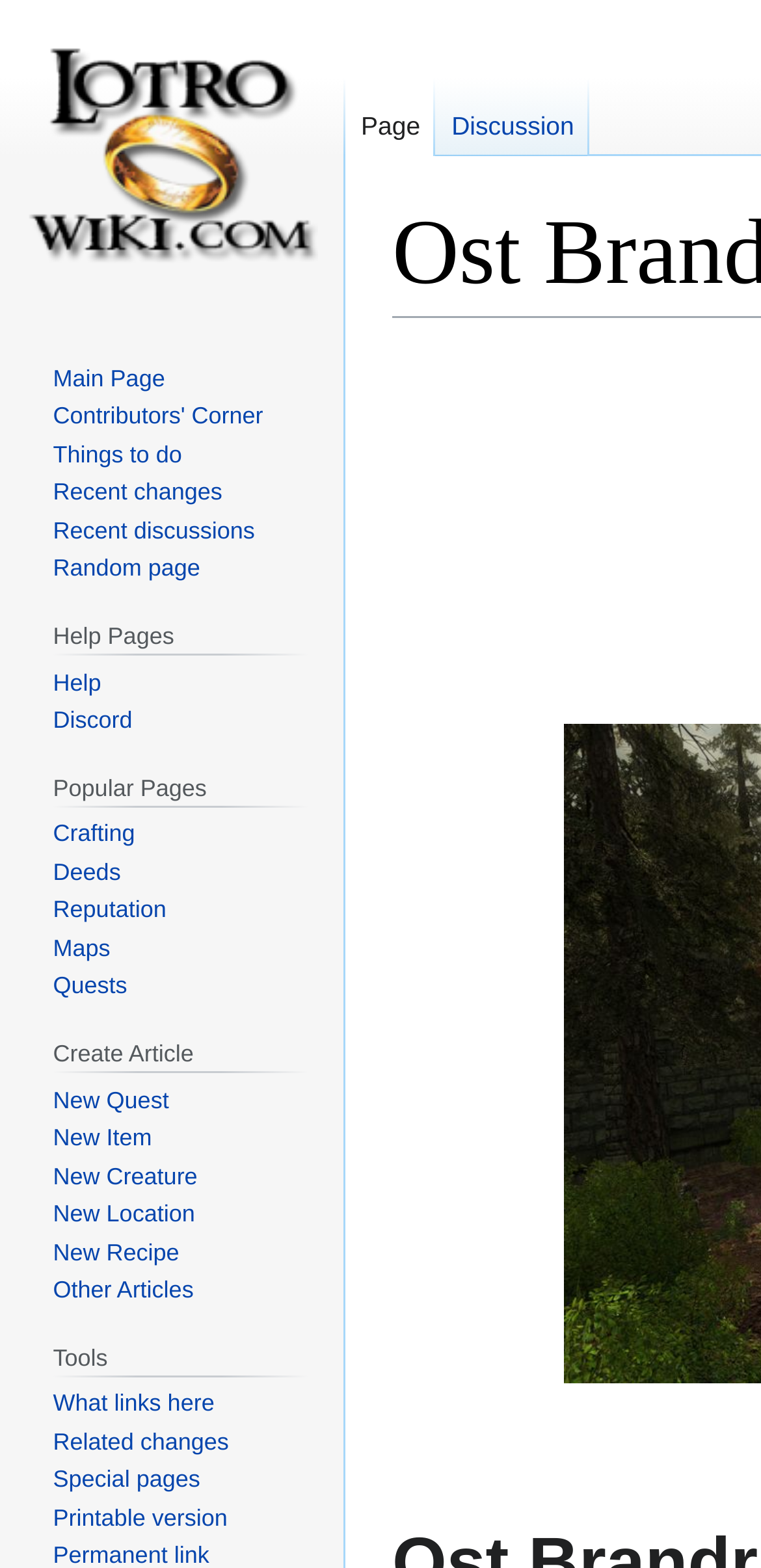Find the bounding box coordinates of the element I should click to carry out the following instruction: "Create a new quest".

[0.07, 0.693, 0.222, 0.71]